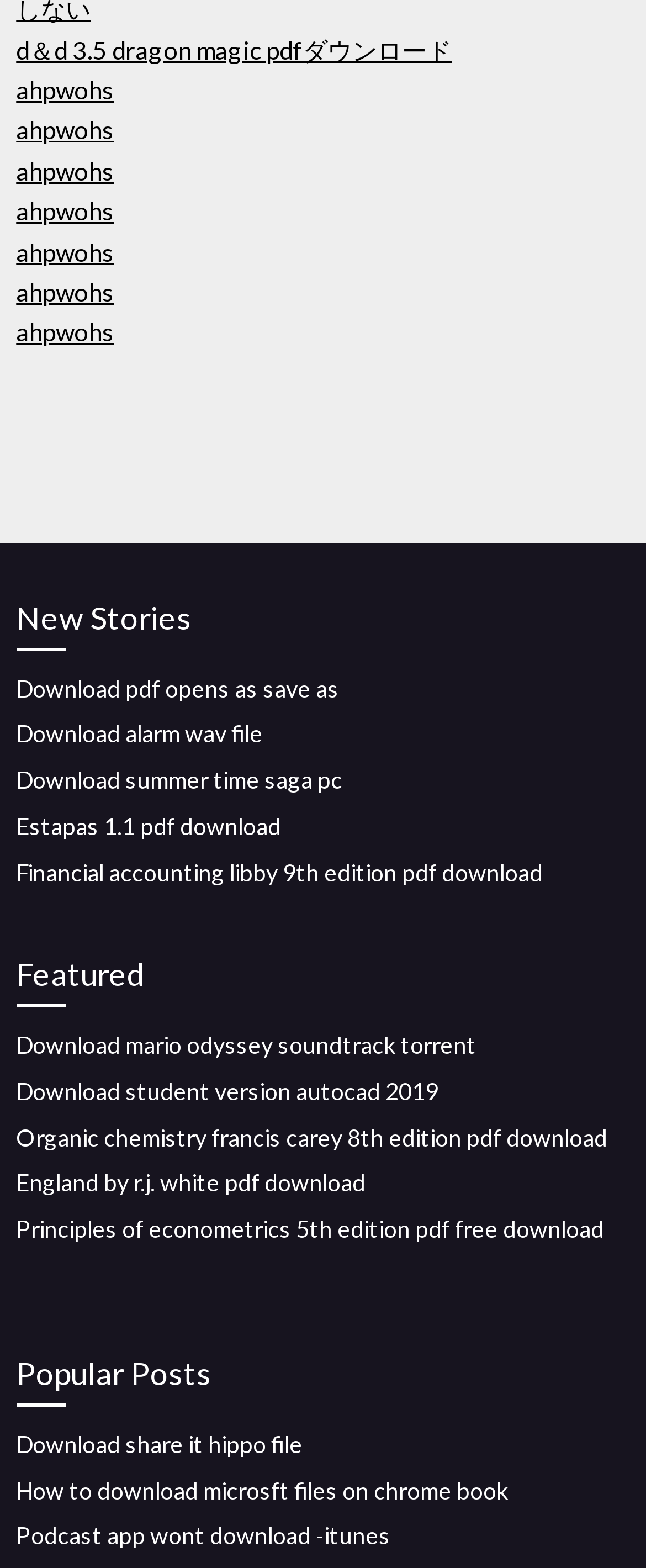Indicate the bounding box coordinates of the element that needs to be clicked to satisfy the following instruction: "Download dragon magic pdf". The coordinates should be four float numbers between 0 and 1, i.e., [left, top, right, bottom].

[0.025, 0.022, 0.699, 0.041]